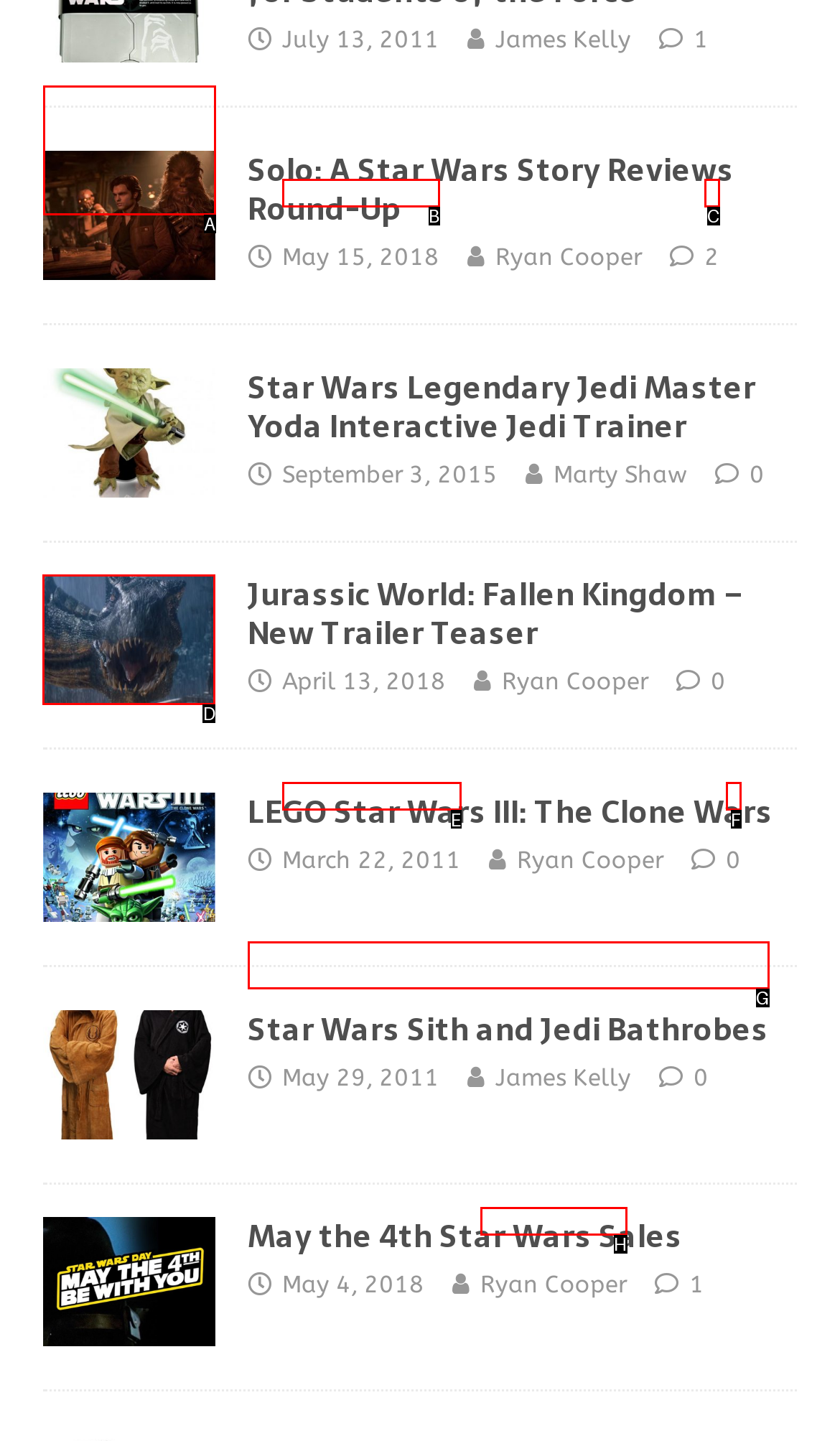Select the appropriate HTML element to click on to finish the task: Watch Jurassic World: Fallen Kingdom - New Trailer Teaser.
Answer with the letter corresponding to the selected option.

D